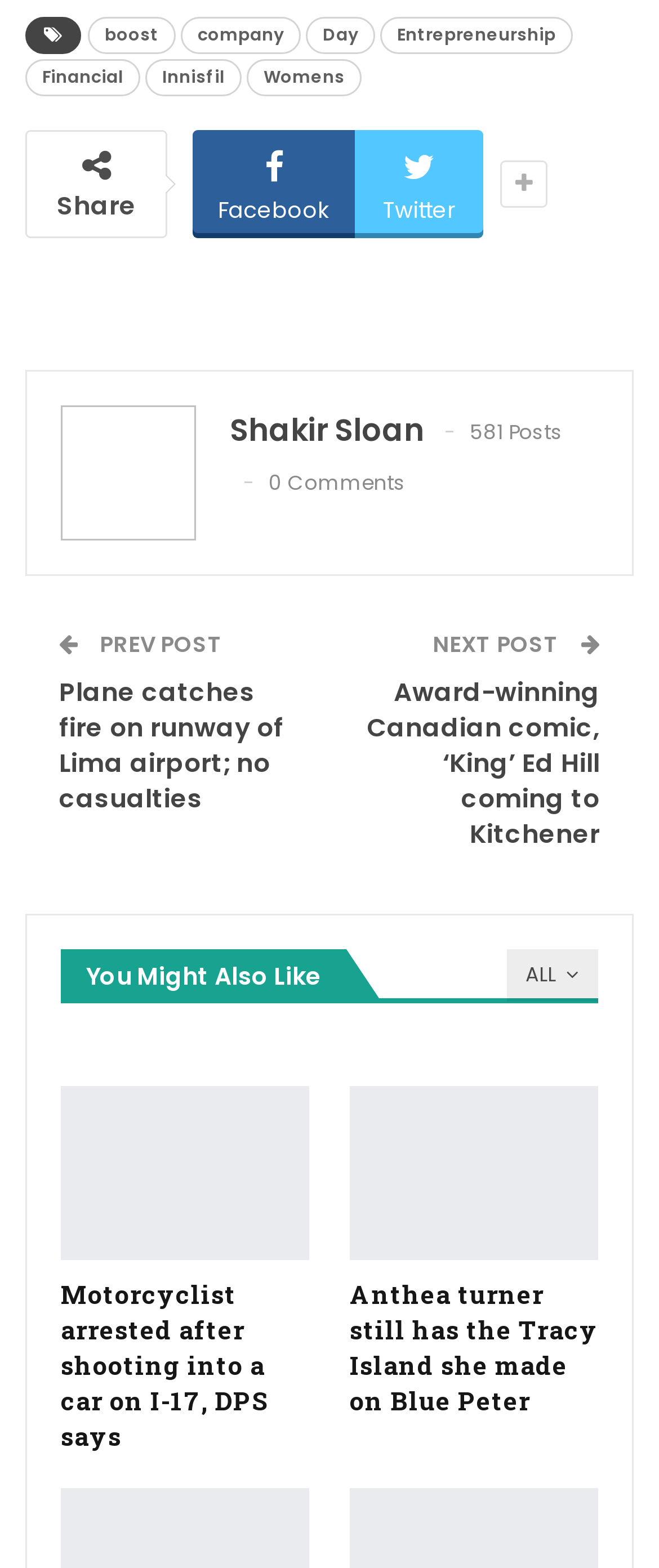Based on the element description: "boost", identify the UI element and provide its bounding box coordinates. Use four float numbers between 0 and 1, [left, top, right, bottom].

[0.133, 0.011, 0.267, 0.034]